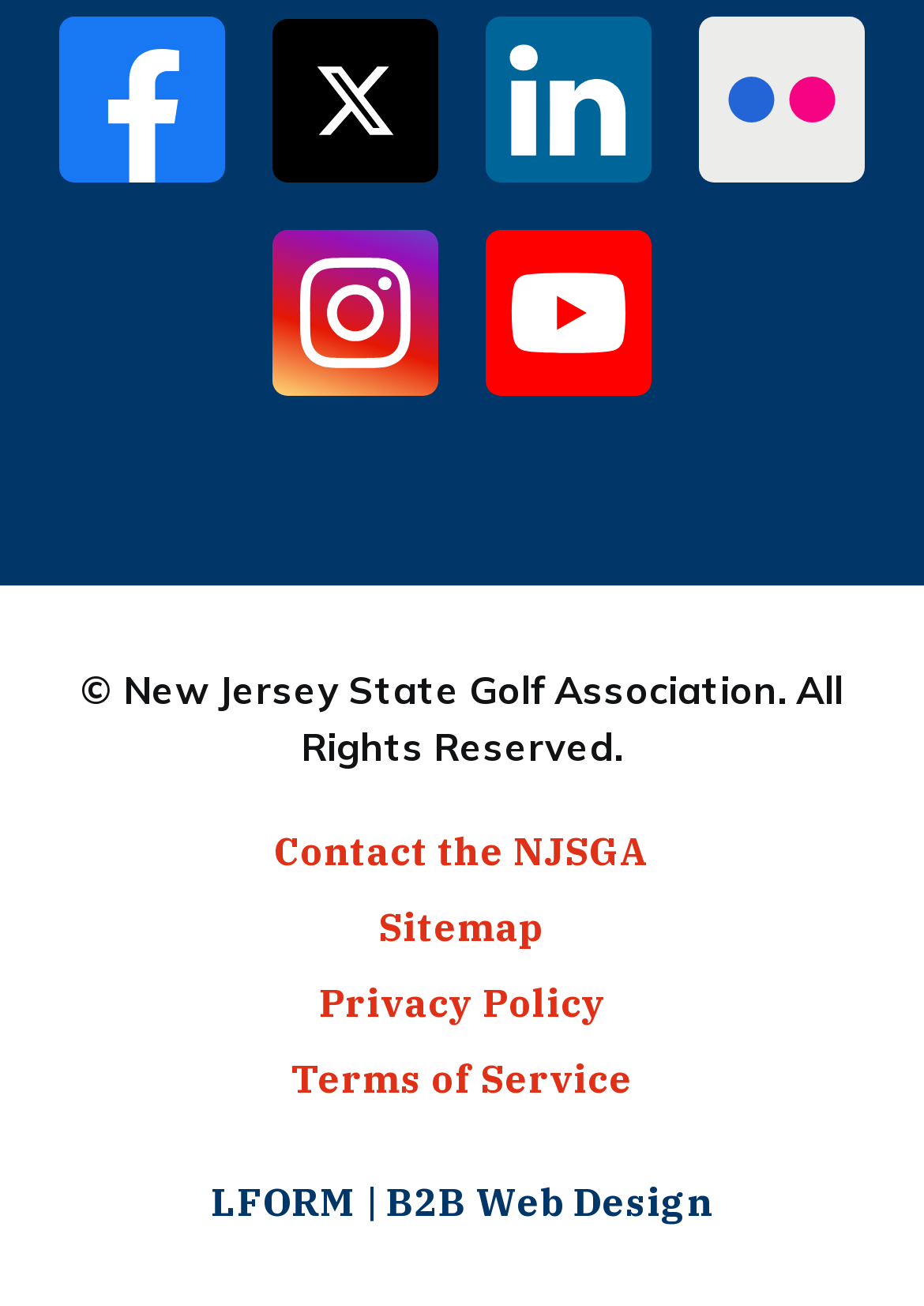How many social media links are available?
Please use the visual content to give a single word or phrase answer.

5